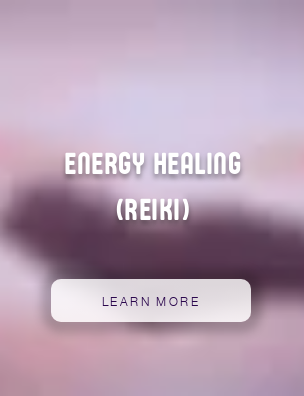Detail the scene shown in the image extensively.

The image prominently features the title "ENERGY HEALING (REIKI)" displayed in an elegant font, suggesting a focus on wellness and holistic healing practices. Below the title, there is a button that invites viewers to "LEARN MORE," encouraging exploration of Reiki as a therapeutic approach. The soft, blurred background creates a calming atmosphere, reflective of the soothing nature of Reiki therapy, which aims to promote relaxation and healing through energy balance. This visual element is well-positioned within the context of wellness services, likely aimed at those seeking alternative healing methodologies.